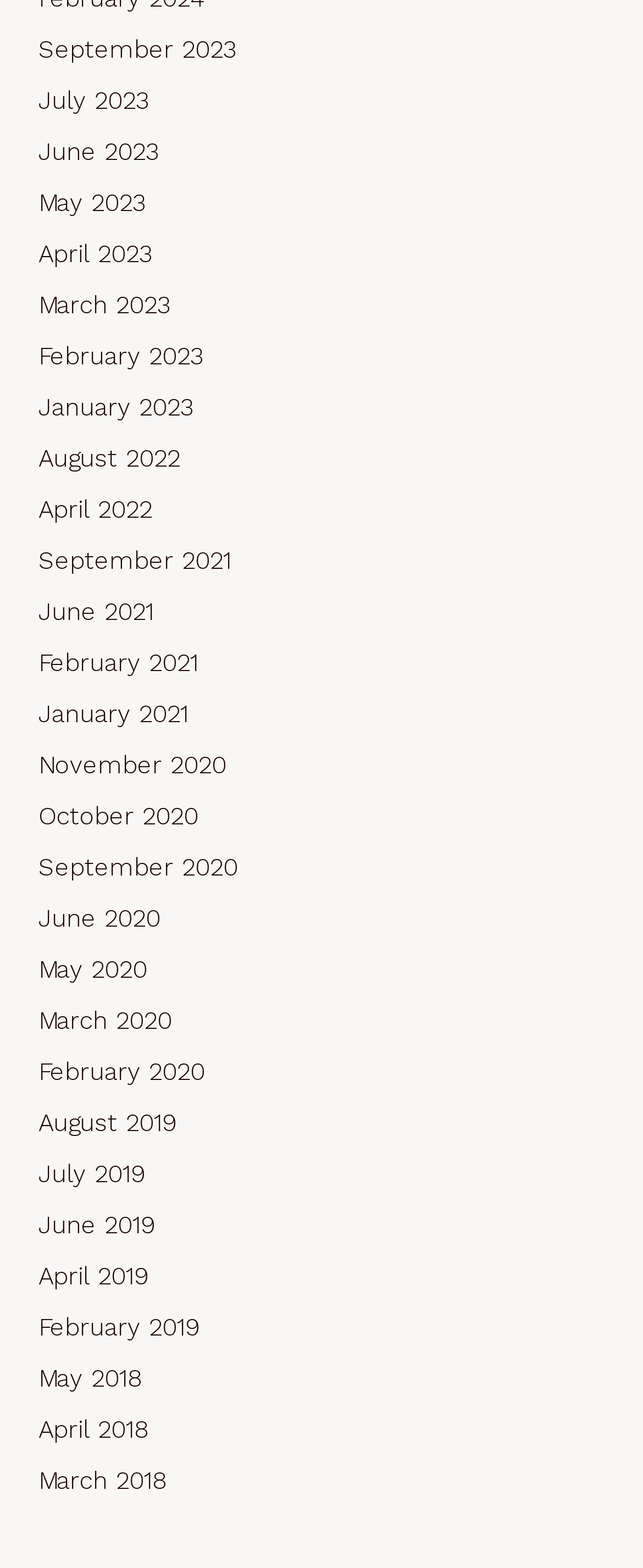Please identify the coordinates of the bounding box for the clickable region that will accomplish this instruction: "browse August 2019".

[0.06, 0.704, 0.94, 0.729]